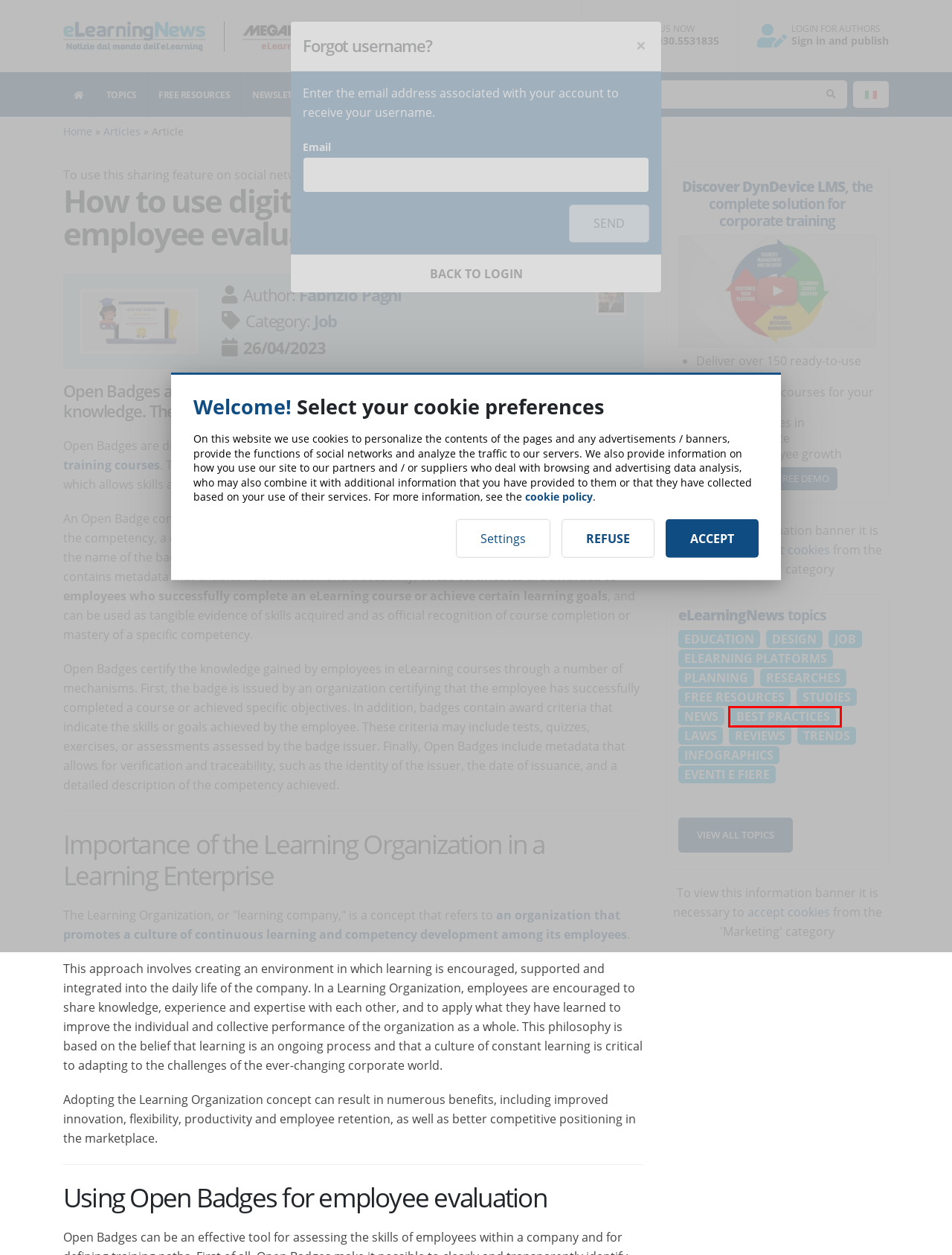Examine the screenshot of a webpage with a red bounding box around a UI element. Select the most accurate webpage description that corresponds to the new page after clicking the highlighted element. Here are the choices:
A. Articoli in Studies
B. Articoli in Best Practices
C. Discover DynDevice LMS in one minute
D. Articoli in Education
E. Subscribe to the eLearningNewsletter
F. Digital Certifications and Open Badges - Trends
G. eLearning News: notizie, idee e soluzioni per la formazione...
H. Free eLearningNews resources

B